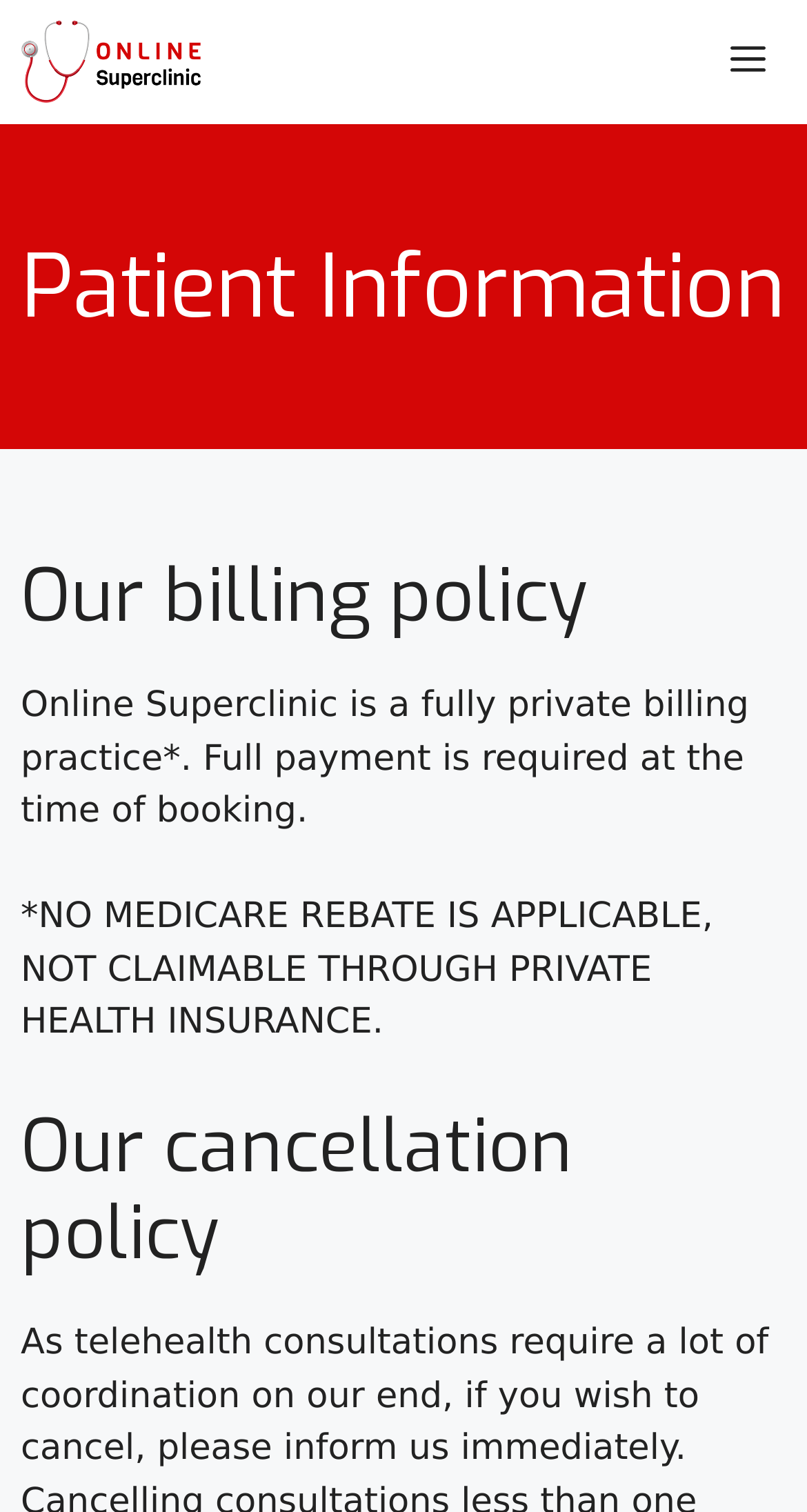Using the webpage screenshot, find the UI element described by title="Online Superclinic". Provide the bounding box coordinates in the format (top-left x, top-left y, bottom-right x, bottom-right y), ensuring all values are floating point numbers between 0 and 1.

[0.026, 0.0, 0.25, 0.082]